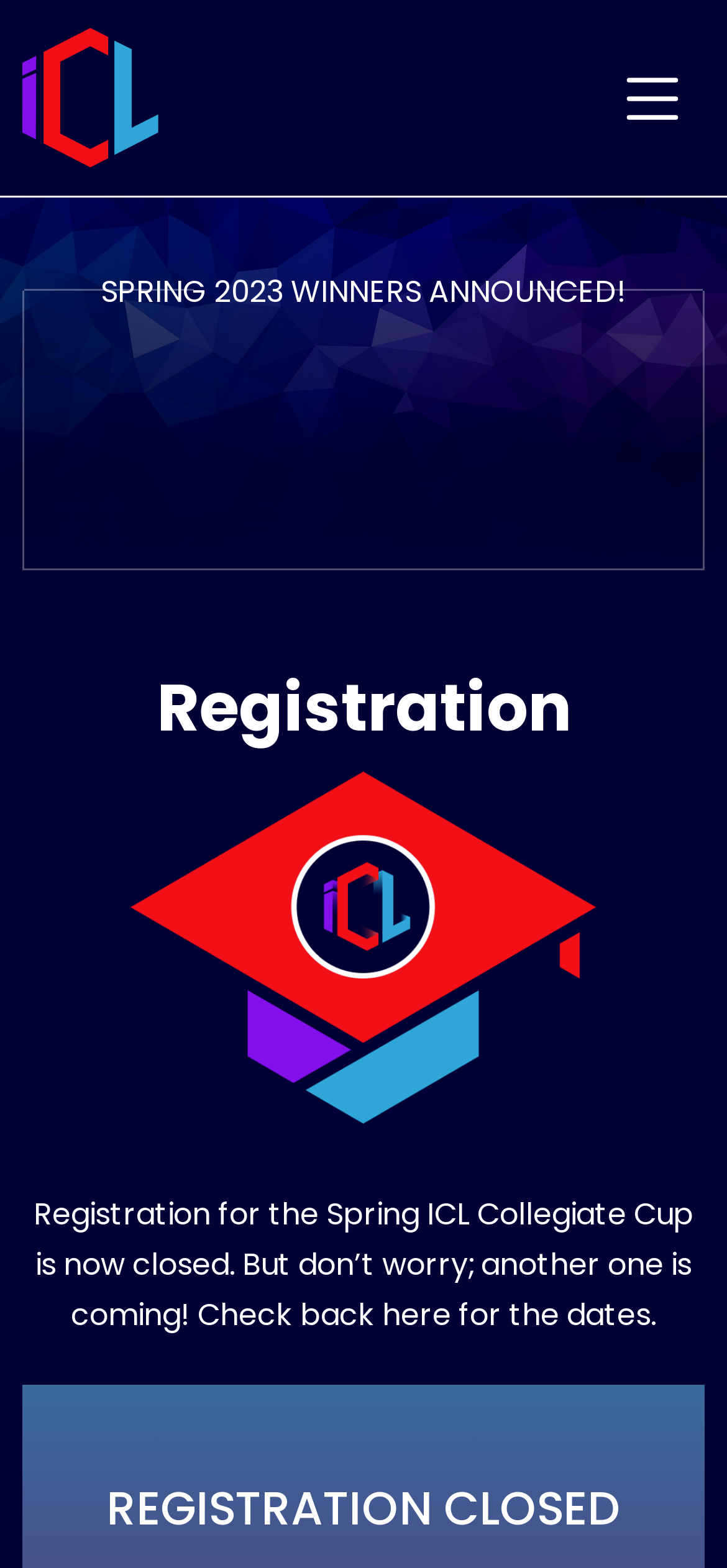What is the current status of registration?
Please elaborate on the answer to the question with detailed information.

The webpage indicates that the registration for the Spring ICL Collegiate Cup is now closed, as stated in the StaticText element 'Registration for the Spring ICL Collegiate Cup is now closed.'